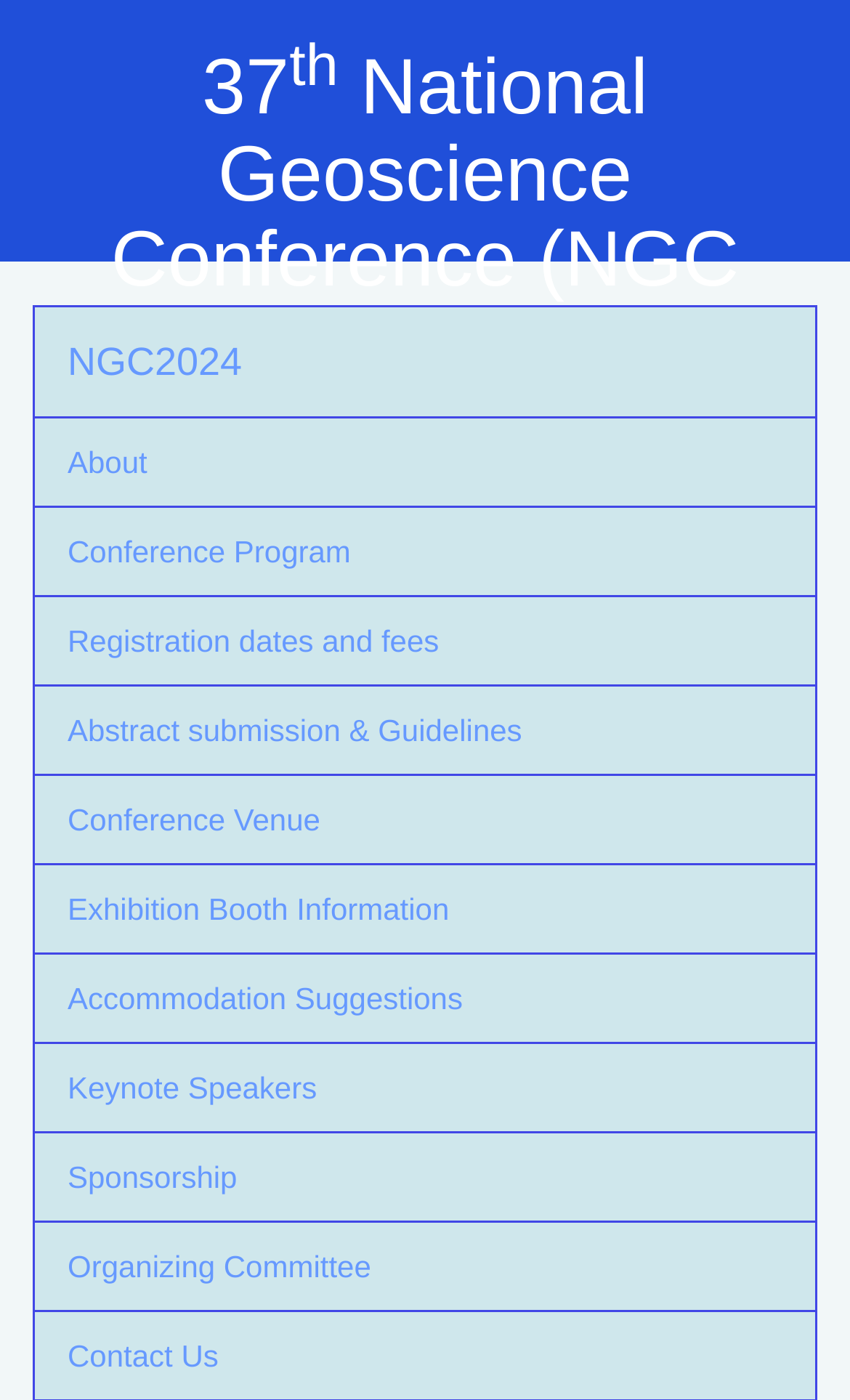Find the bounding box coordinates for the UI element whose description is: "Exhibition Booth Information". The coordinates should be four float numbers between 0 and 1, in the format [left, top, right, bottom].

[0.041, 0.618, 0.959, 0.68]